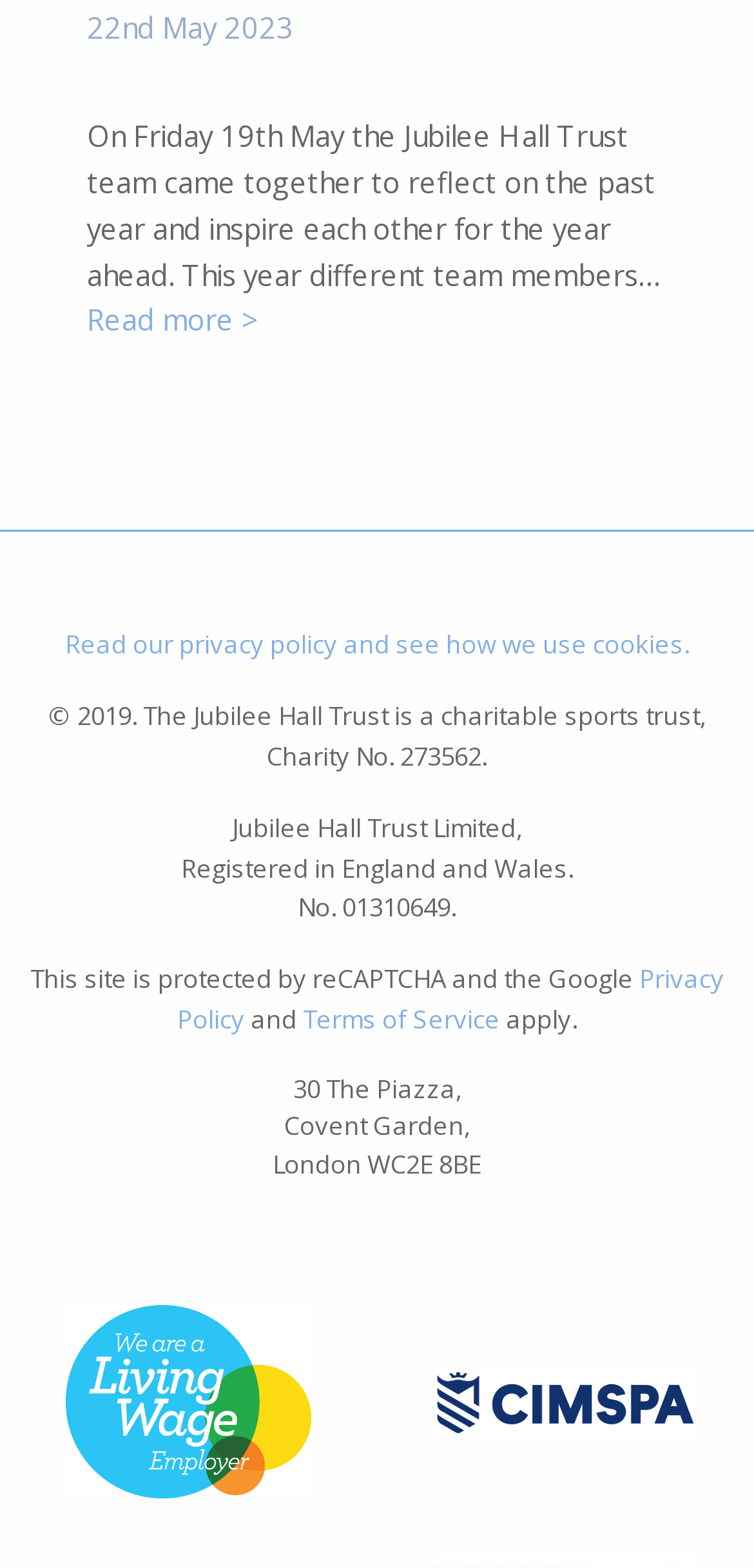Determine the bounding box coordinates of the UI element that matches the following description: "alt="Living Wage Employer logo"". The coordinates should be four float numbers between 0 and 1 in the format [left, top, right, bottom].

[0.088, 0.881, 0.412, 0.904]